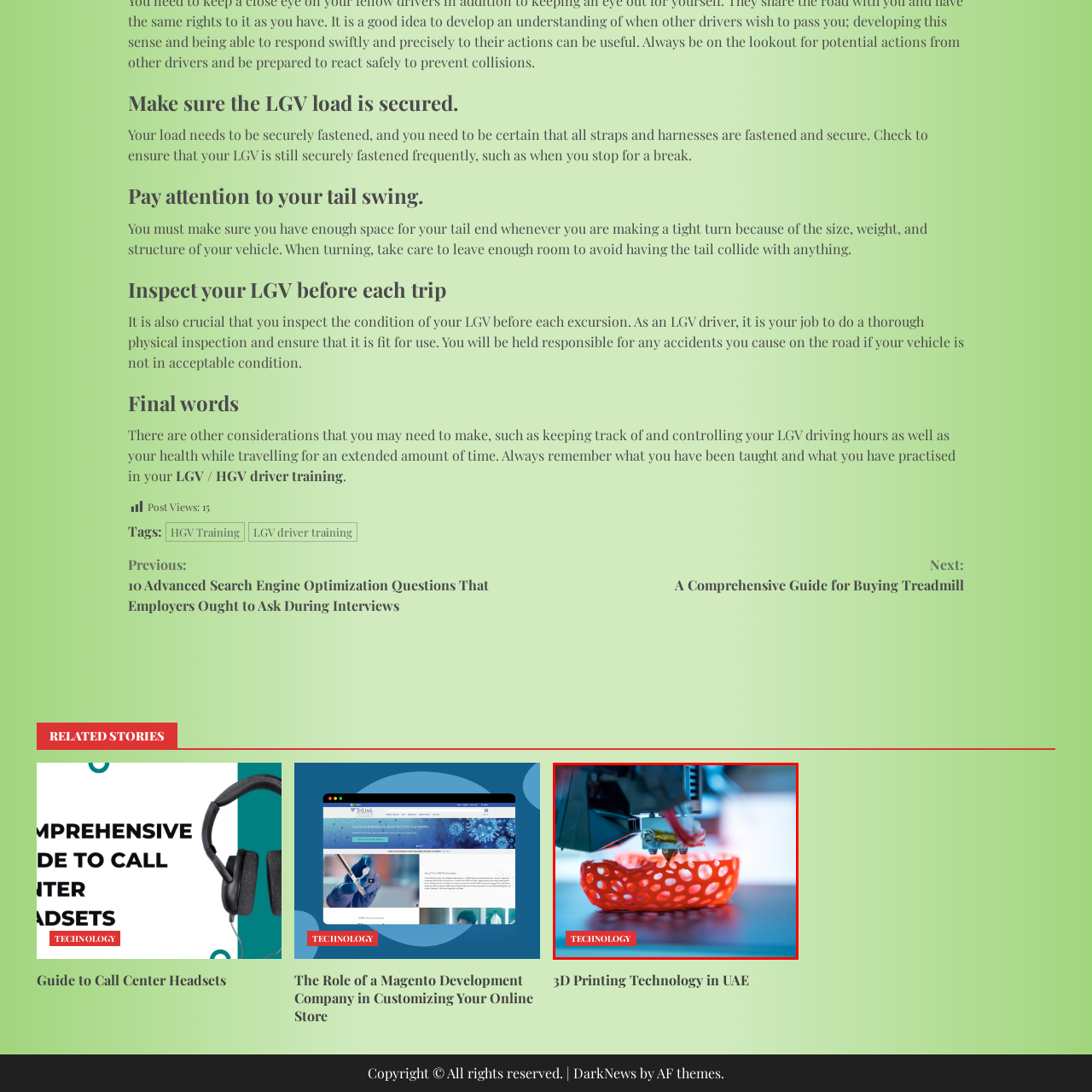Provide a comprehensive description of the image located within the red boundary.

The image showcases an intricate 3D printing process, highlighting a 3D printer in action as it crafts a vibrant red object with a unique, perforated design. The focus is on the printer's nozzle, which emits filament that gradually forms the structure layer by layer. This advanced technology illustrates the innovative capabilities of 3D printing, making it a significant topic in the realm of modern technology. The header prominently displays the word "TECHNOLOGY," emphasizing the relevance of 3D printing in contemporary advancements and applications. This image is associated with an article titled "3D Printing Technology in UAE," inviting readers to explore the implications and developments within this exciting field.